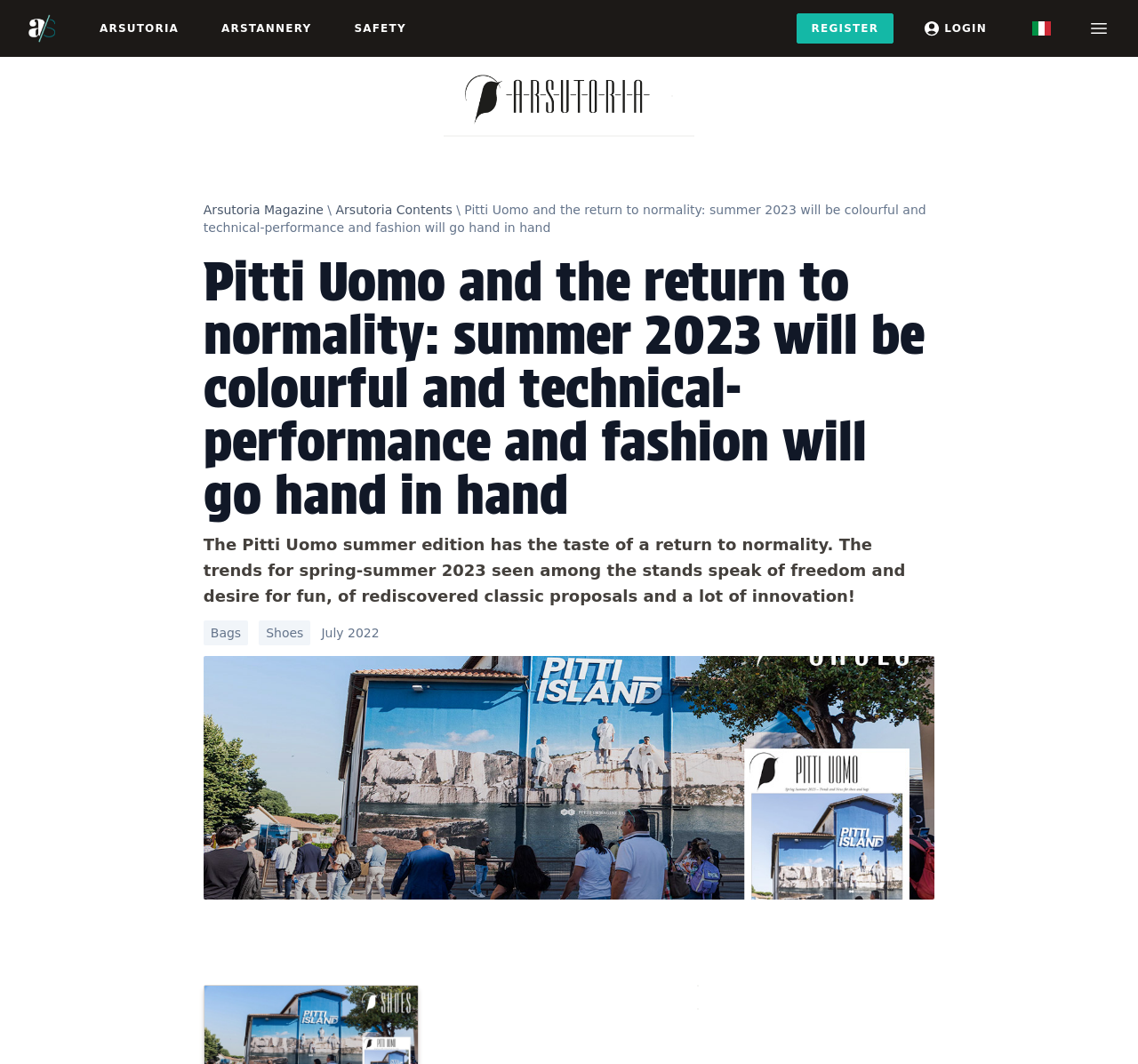Determine the bounding box coordinates of the element's region needed to click to follow the instruction: "Contact the organisers". Provide these coordinates as four float numbers between 0 and 1, formatted as [left, top, right, bottom].

None